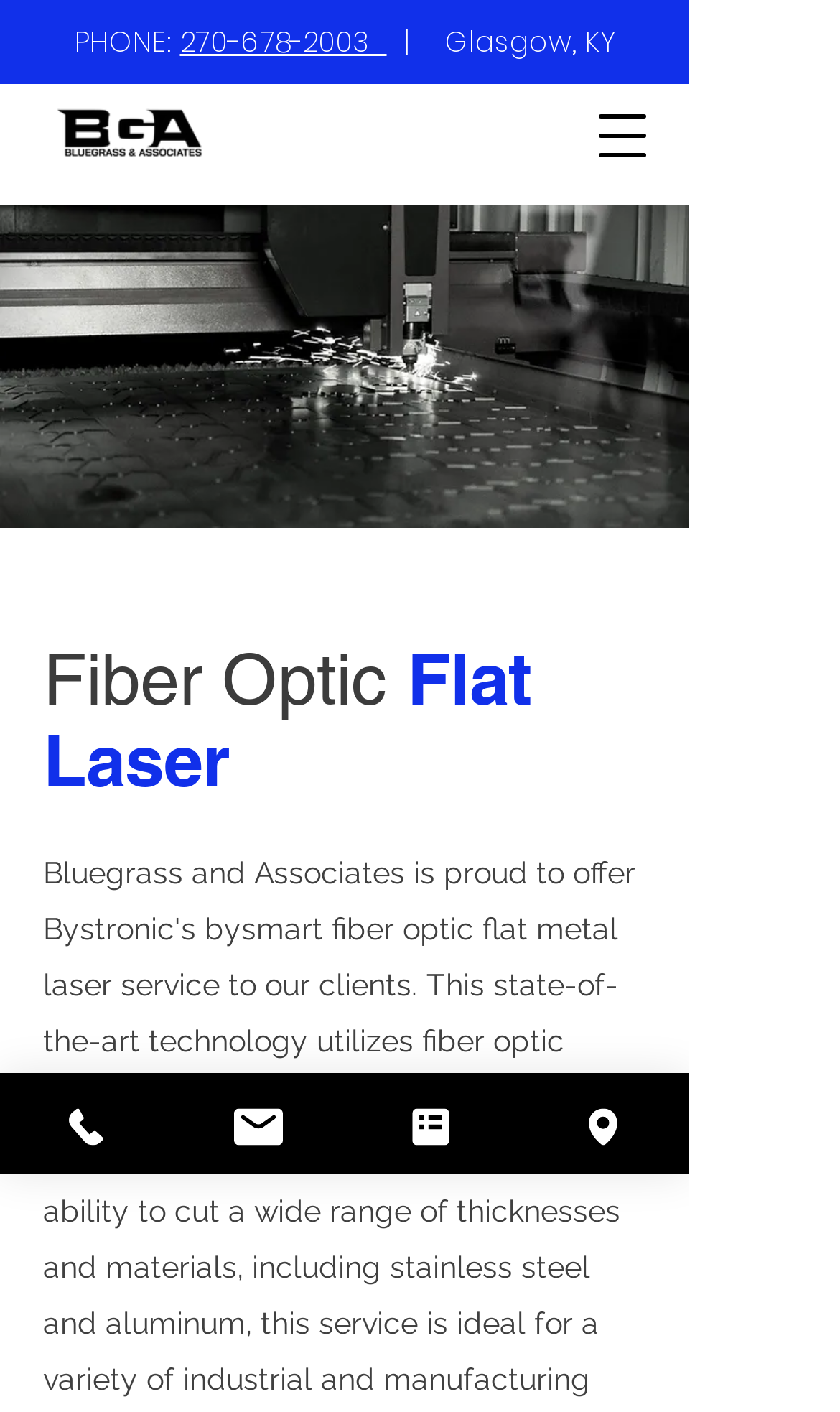Please locate and retrieve the main header text of the webpage.

Fiber Optic Flat Laser